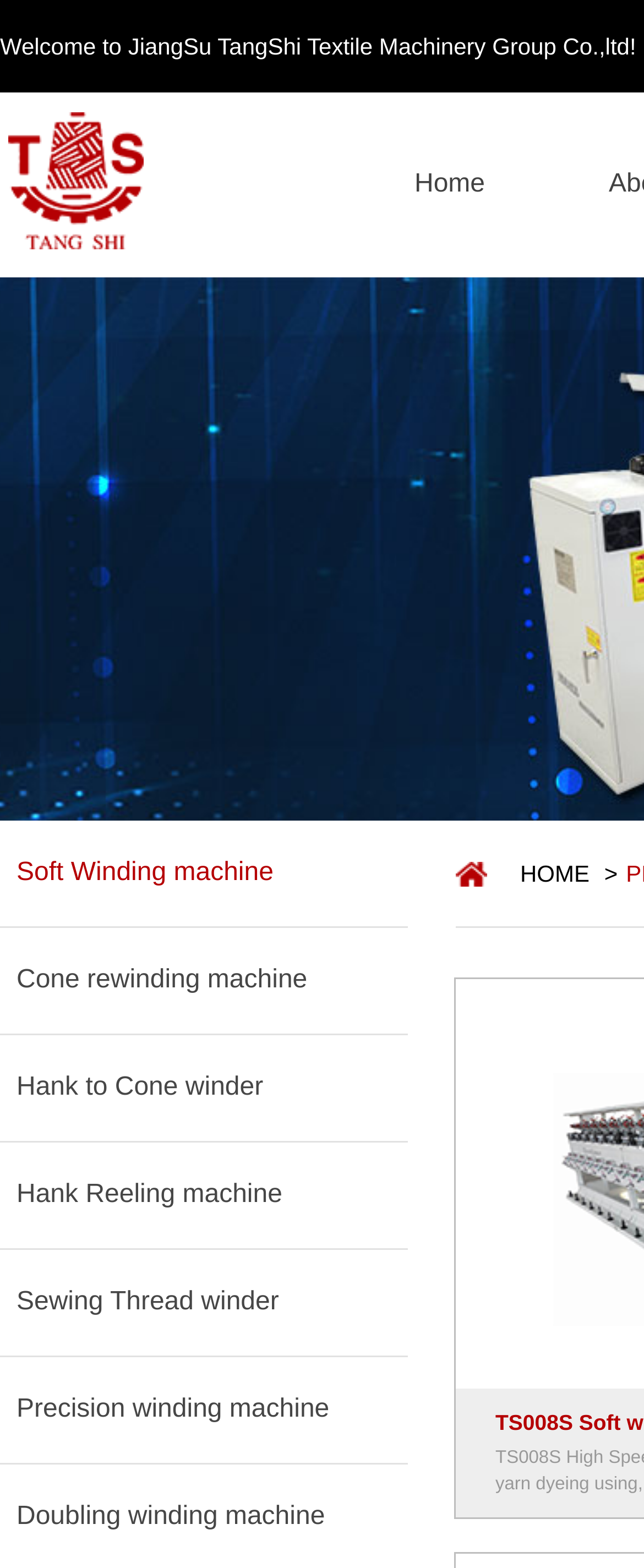How many types of machines are listed on the webpage?
Refer to the image and respond with a one-word or short-phrase answer.

6